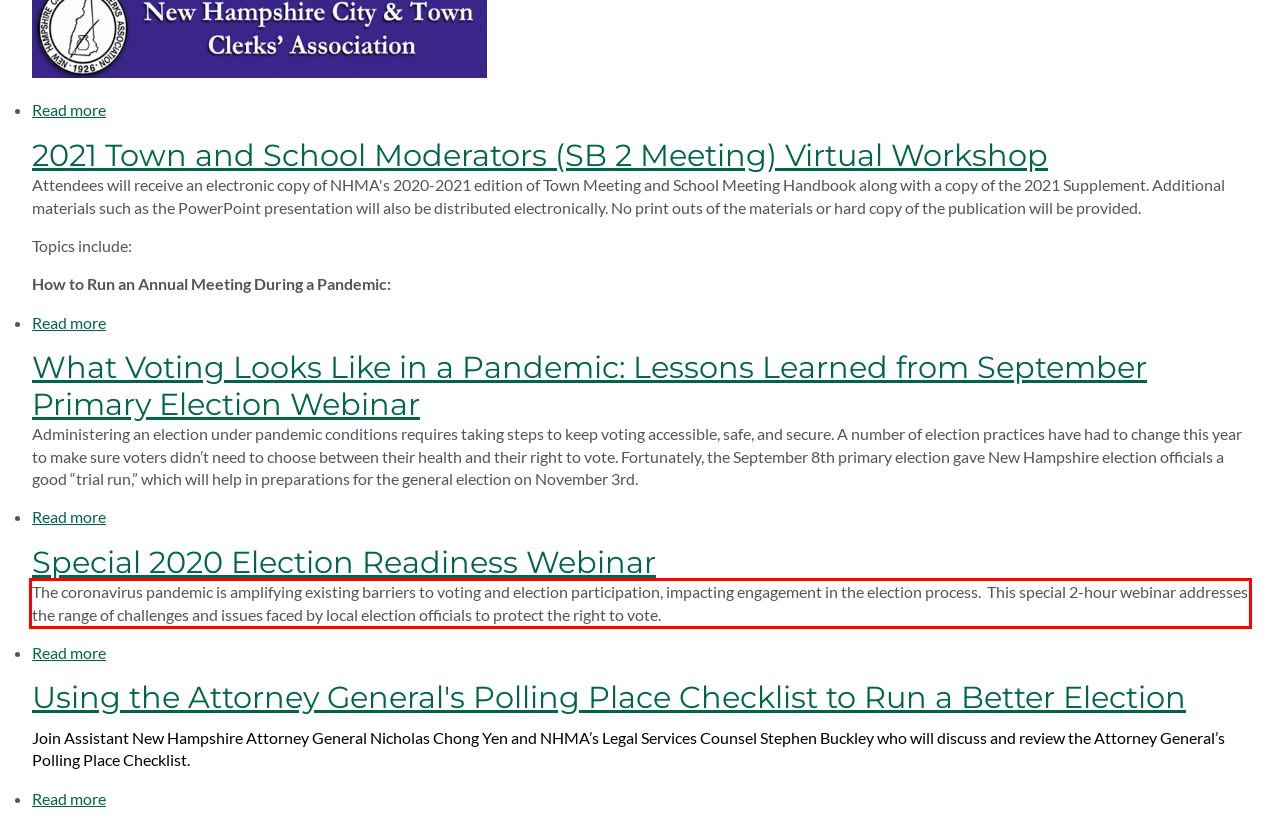Please examine the screenshot of the webpage and read the text present within the red rectangle bounding box.

The coronavirus pandemic is amplifying existing barriers to voting and election participation, impacting engagement in the election process. This special 2-hour webinar addresses the range of challenges and issues faced by local election officials to protect the right to vote.